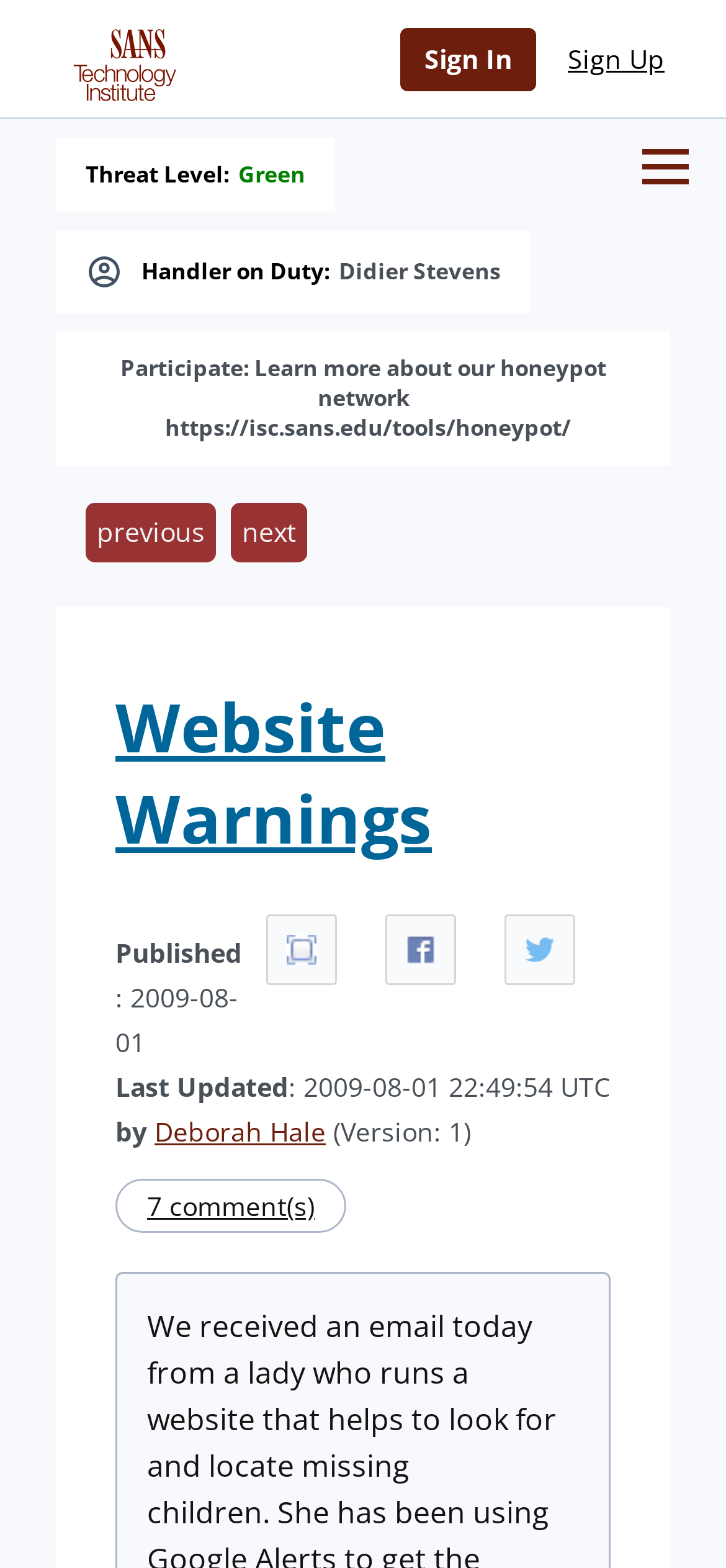Indicate the bounding box coordinates of the clickable region to achieve the following instruction: "Learn more about our honeypot network."

[0.227, 0.262, 0.786, 0.283]